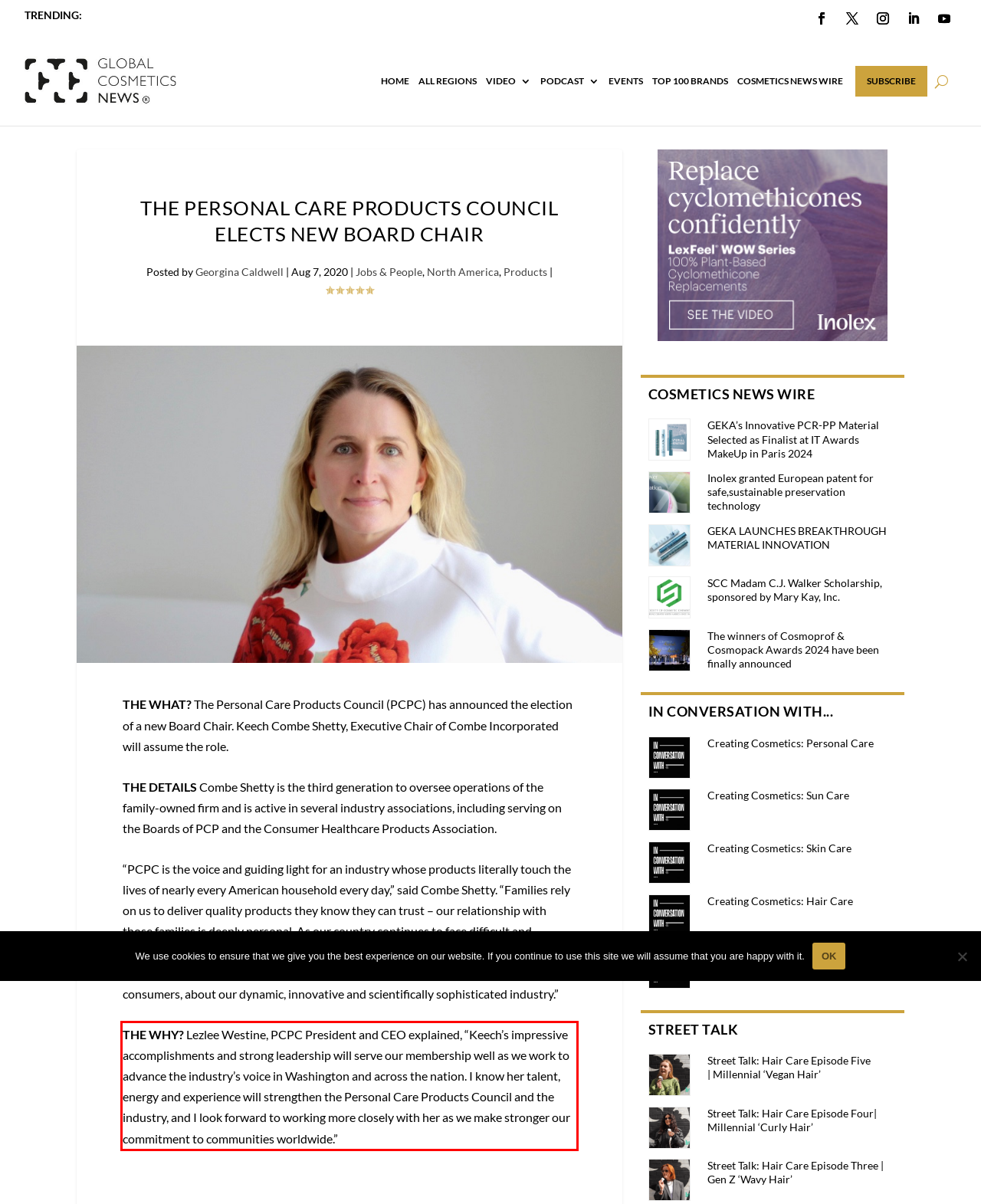You are given a screenshot with a red rectangle. Identify and extract the text within this red bounding box using OCR.

THE WHY? Lezlee Westine, PCPC President and CEO explained, “Keech’s impressive accomplishments and strong leadership will serve our membership well as we work to advance the industry’s voice in Washington and across the nation. I know her talent, energy and experience will strengthen the Personal Care Products Council and the industry, and I look forward to working more closely with her as we make stronger our commitment to communities worldwide.”